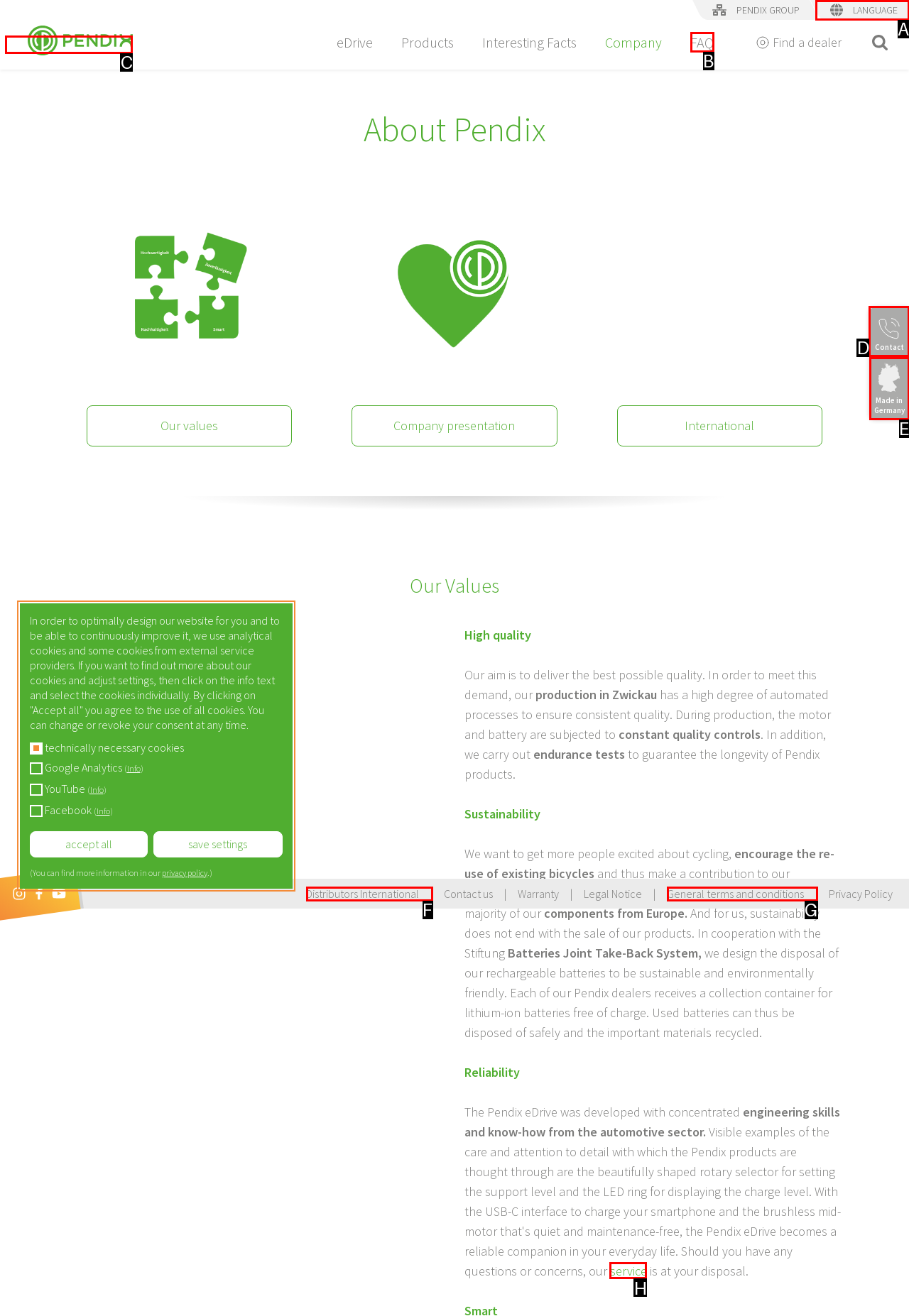Indicate which HTML element you need to click to complete the task: go to the Contact page. Provide the letter of the selected option directly.

D